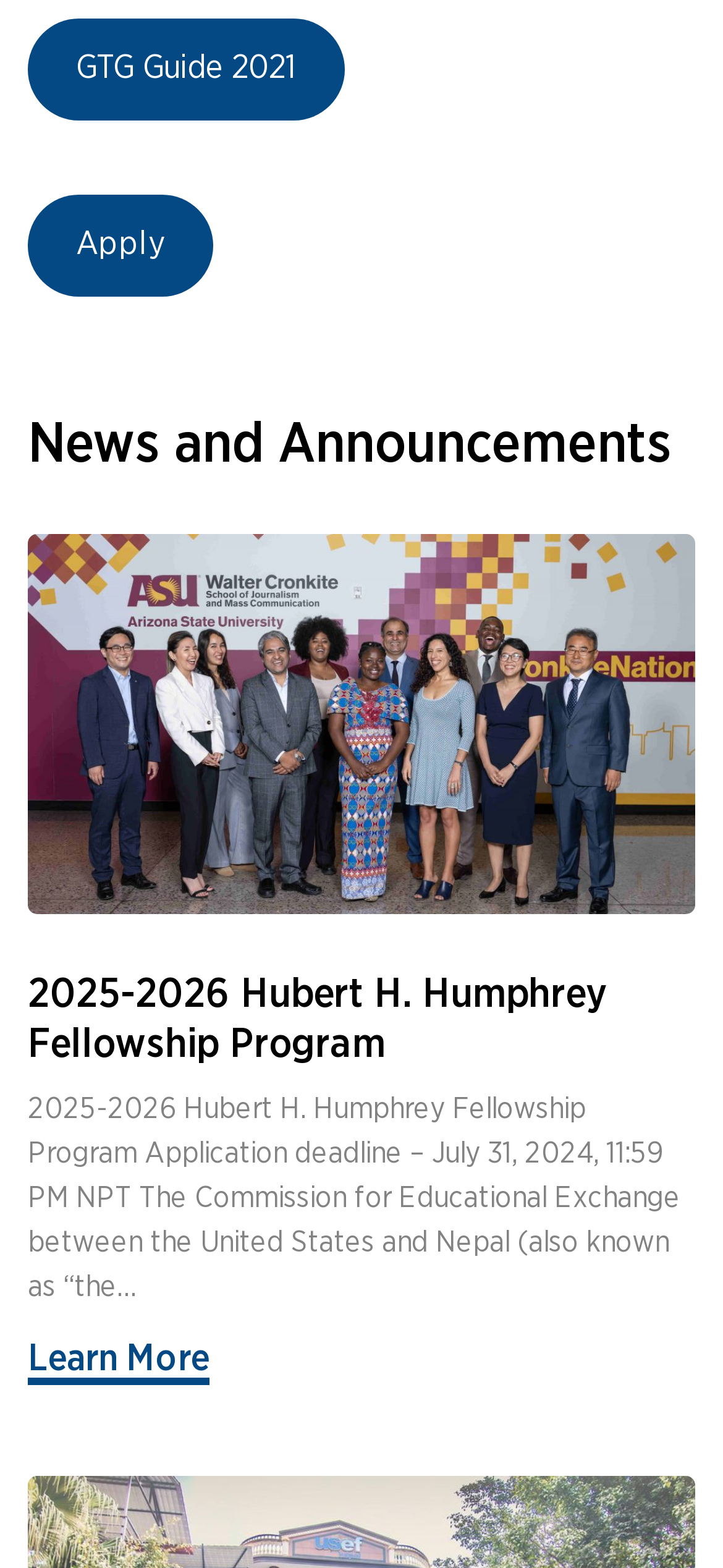Provide your answer in one word or a succinct phrase for the question: 
What is the application deadline for the fellowship program?

July 31, 2024, 11:59 PM NPT